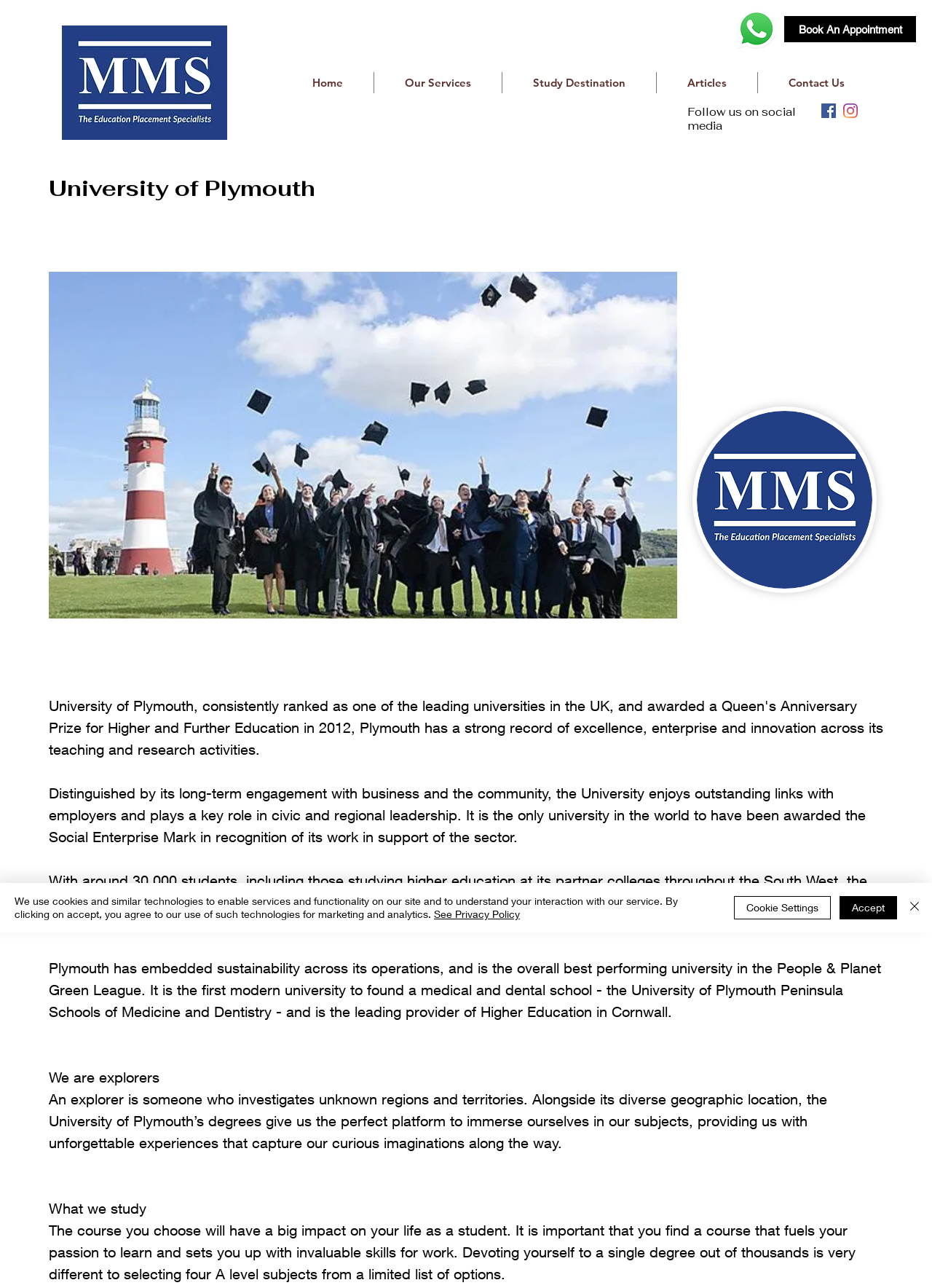Give an extensive and precise description of the webpage.

The webpage is about the University of Plymouth. At the top right corner, there is a "Book An Appointment" link and a WhatsApp icon. On the top left corner, there is a university logo. Below the logo, there is a navigation menu with links to "Home", "Our Services", "Study Destination", "Articles", and "Contact Us".

On the right side of the page, there is a section titled "Follow us on social media" with links to Facebook and Instagram. Below this section, there is a large image that takes up most of the page's width.

The main content of the page is divided into several sections. The first section describes the university's engagement with business and the community, its outstanding links with employers, and its role in civic and regional leadership. The second section provides information about the university's size, graduate employment rate, and investments in its estate and facilities. The third section highlights the university's commitment to sustainability and its achievements in this area.

The next section is titled "We are explorers" and features a brief description of what it means to be an explorer. This is followed by a section that discusses the importance of choosing the right course of study and how the university's degrees provide students with unforgettable experiences.

At the bottom of the page, there is a cookie policy alert that informs users about the use of cookies and similar technologies on the site. The alert includes links to the privacy policy and buttons to accept, customize, or close the alert.